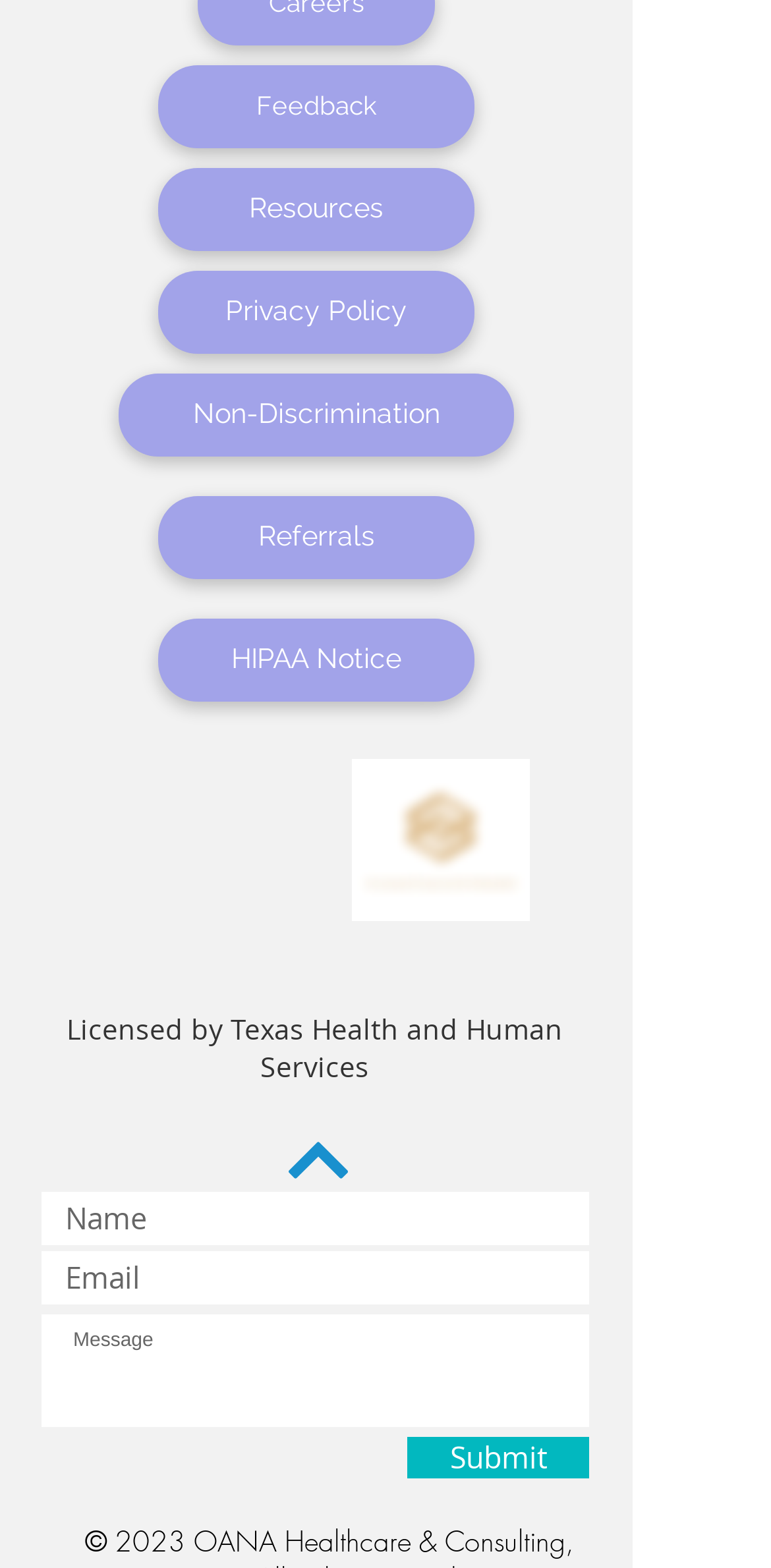Respond to the following question with a brief word or phrase:
What is the copyright symbol located at?

Bottom left